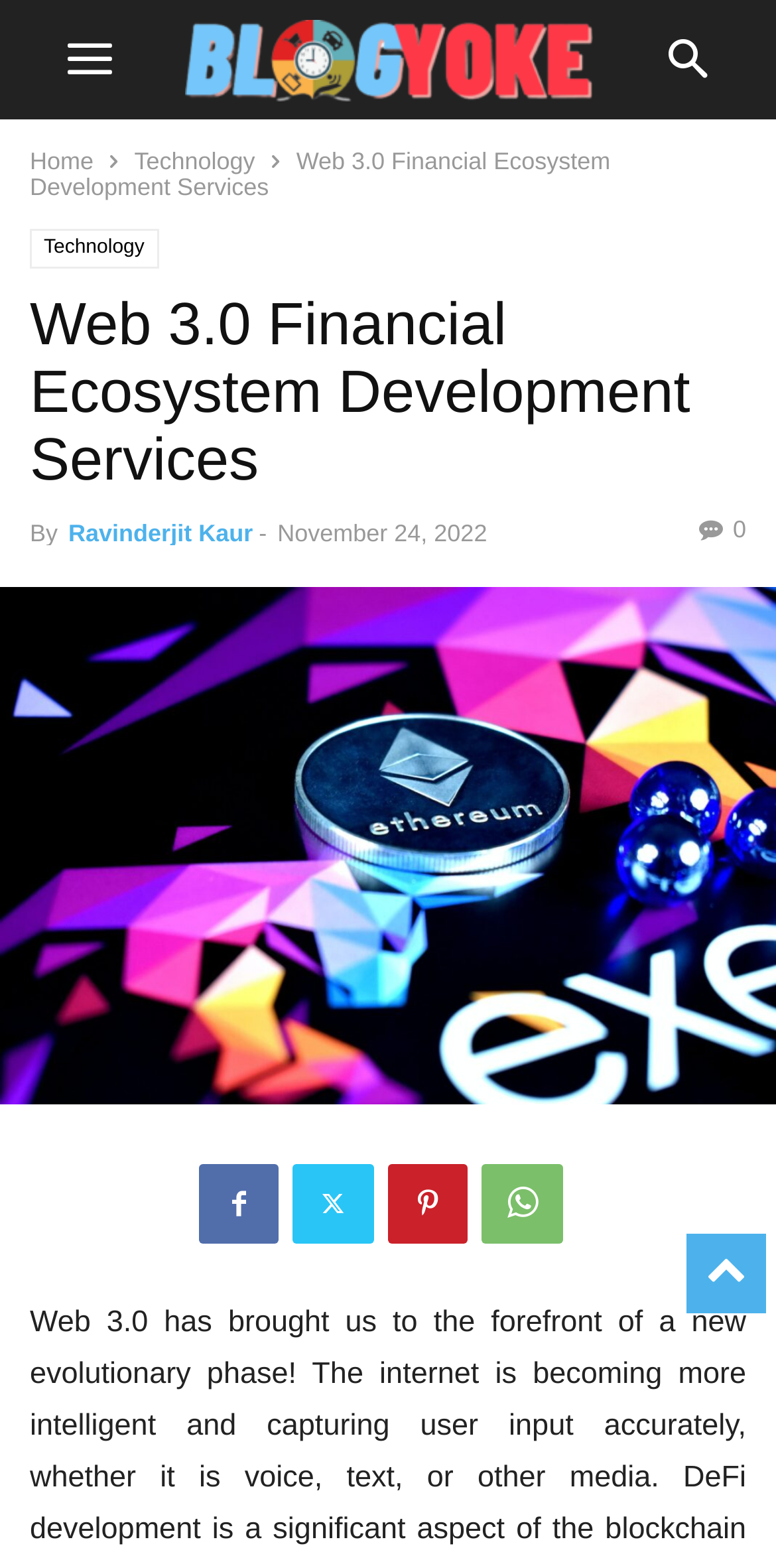Using a single word or phrase, answer the following question: 
What is the date of the article?

November 24, 2022